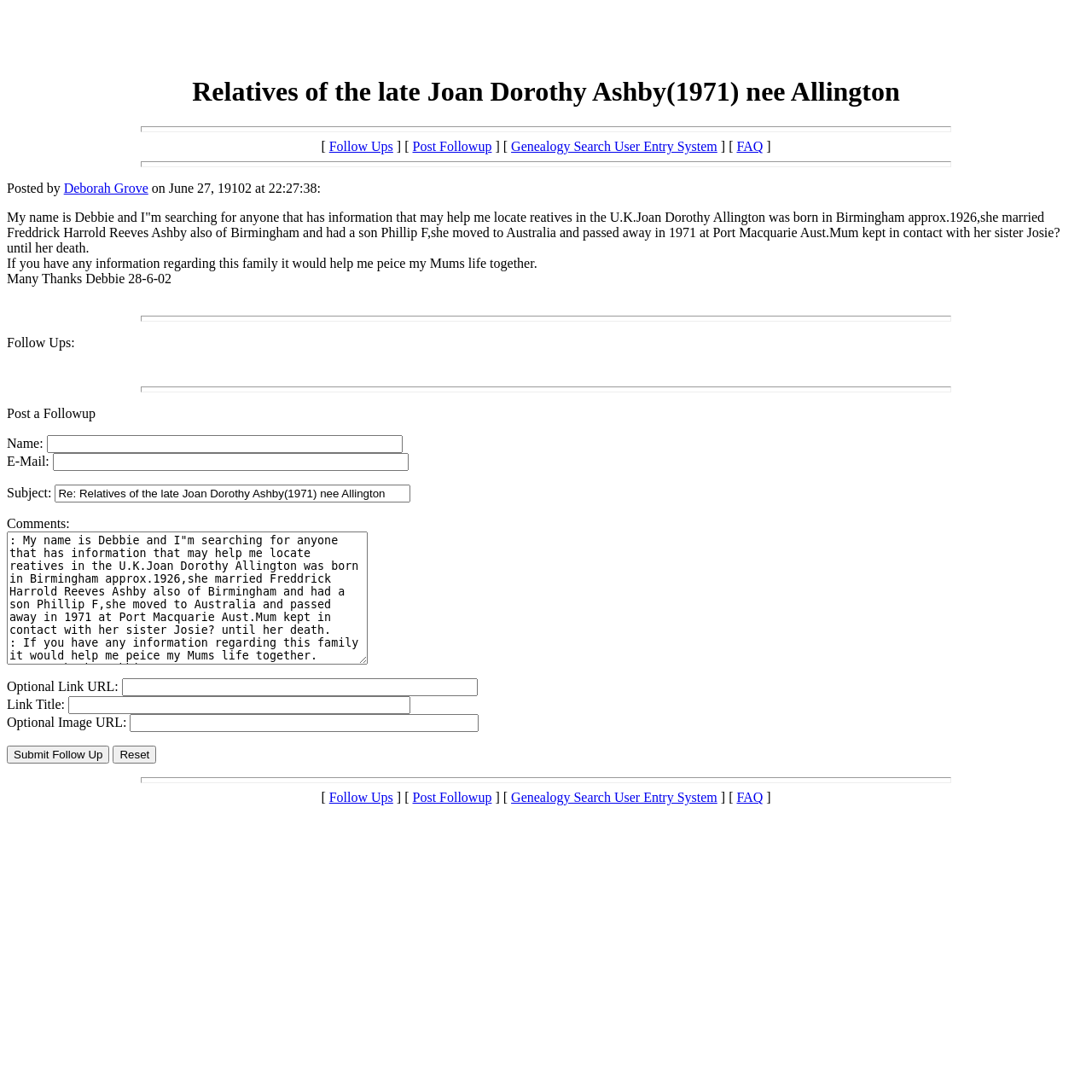Locate the bounding box coordinates of the area to click to fulfill this instruction: "Click on the 'Submit Follow Up' button". The bounding box should be presented as four float numbers between 0 and 1, in the order [left, top, right, bottom].

[0.006, 0.683, 0.1, 0.699]